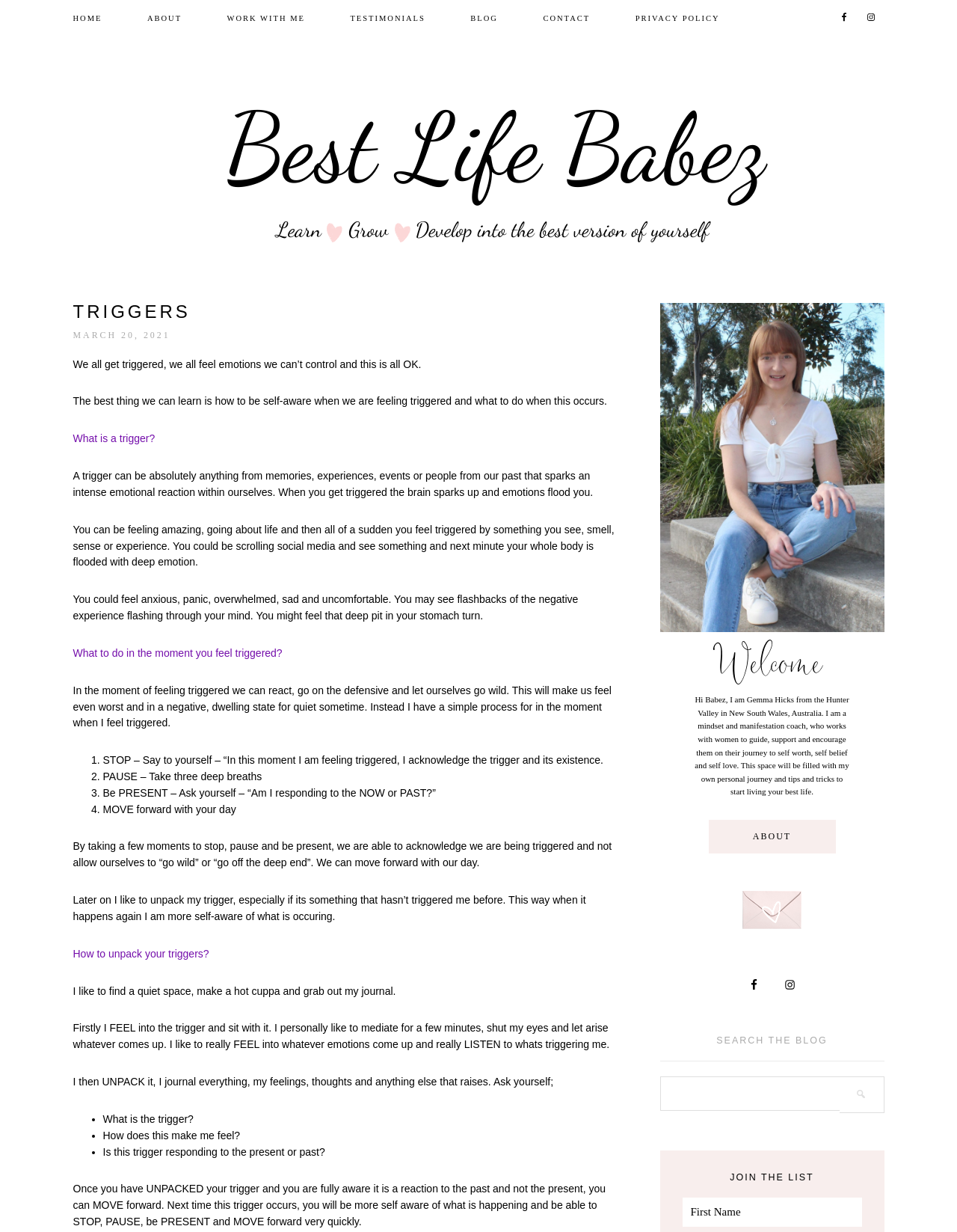Determine the coordinates of the bounding box that should be clicked to complete the instruction: "Click on the 'HOME' link". The coordinates should be represented by four float numbers between 0 and 1: [left, top, right, bottom].

[0.076, 0.0, 0.15, 0.031]